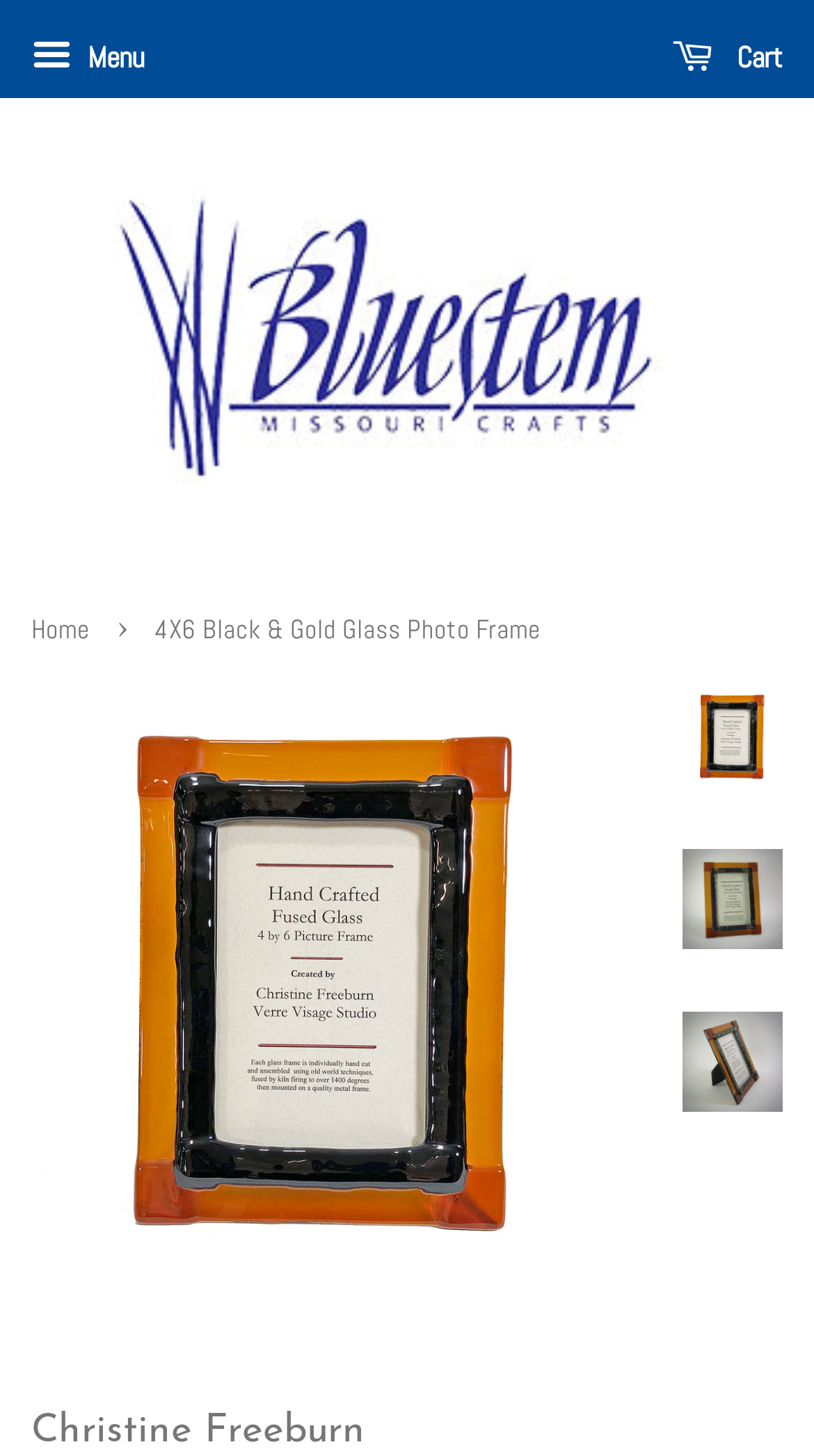What is the name of the website?
Please use the image to provide an in-depth answer to the question.

I inferred this from the link element with the text 'bluestemcrafts' and the image with the same name, which suggests that it is the website's logo or branding.